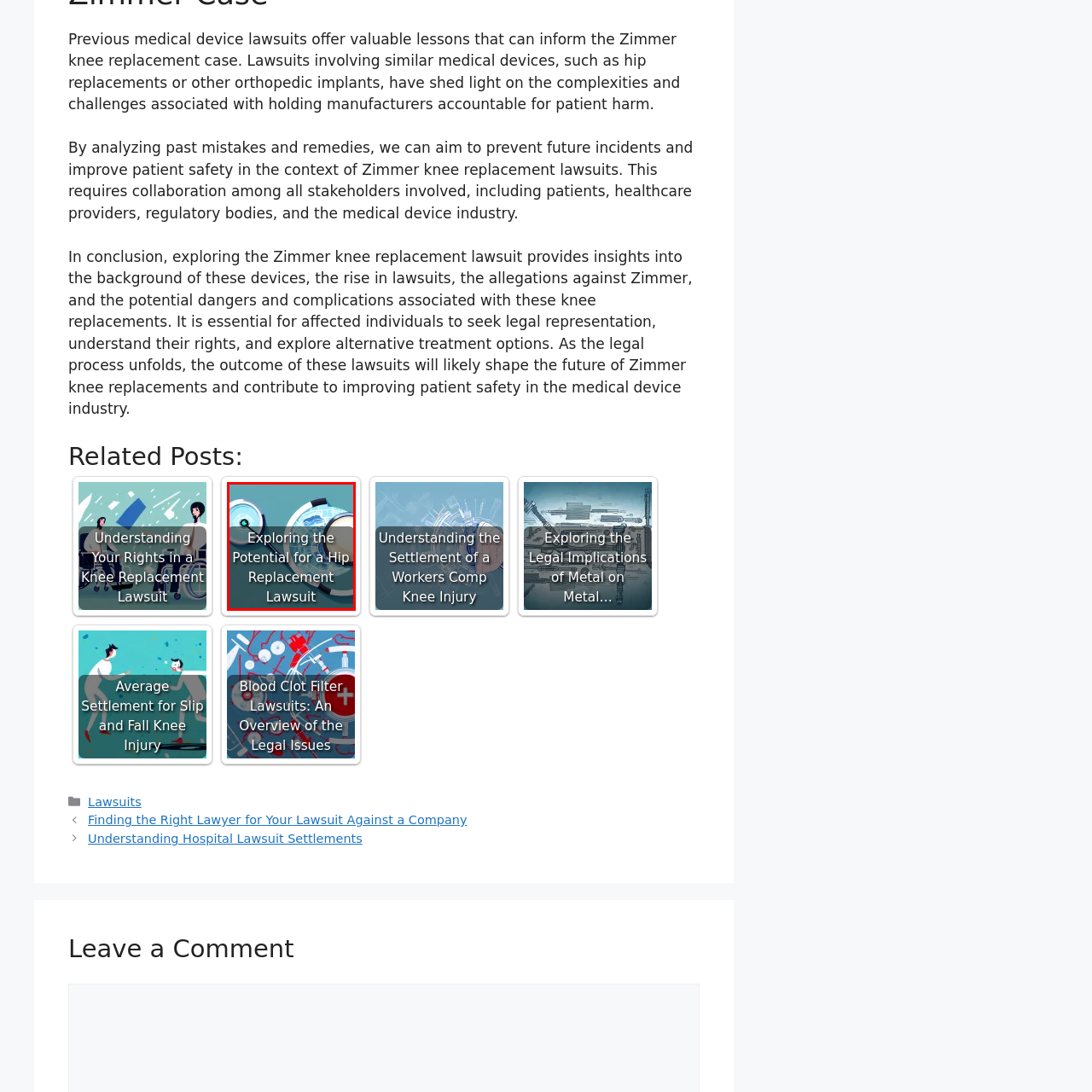Look at the area within the red bounding box, provide a one-word or phrase response to the following question: What is the symbolic meaning of the magnifying glass?

In-depth examination